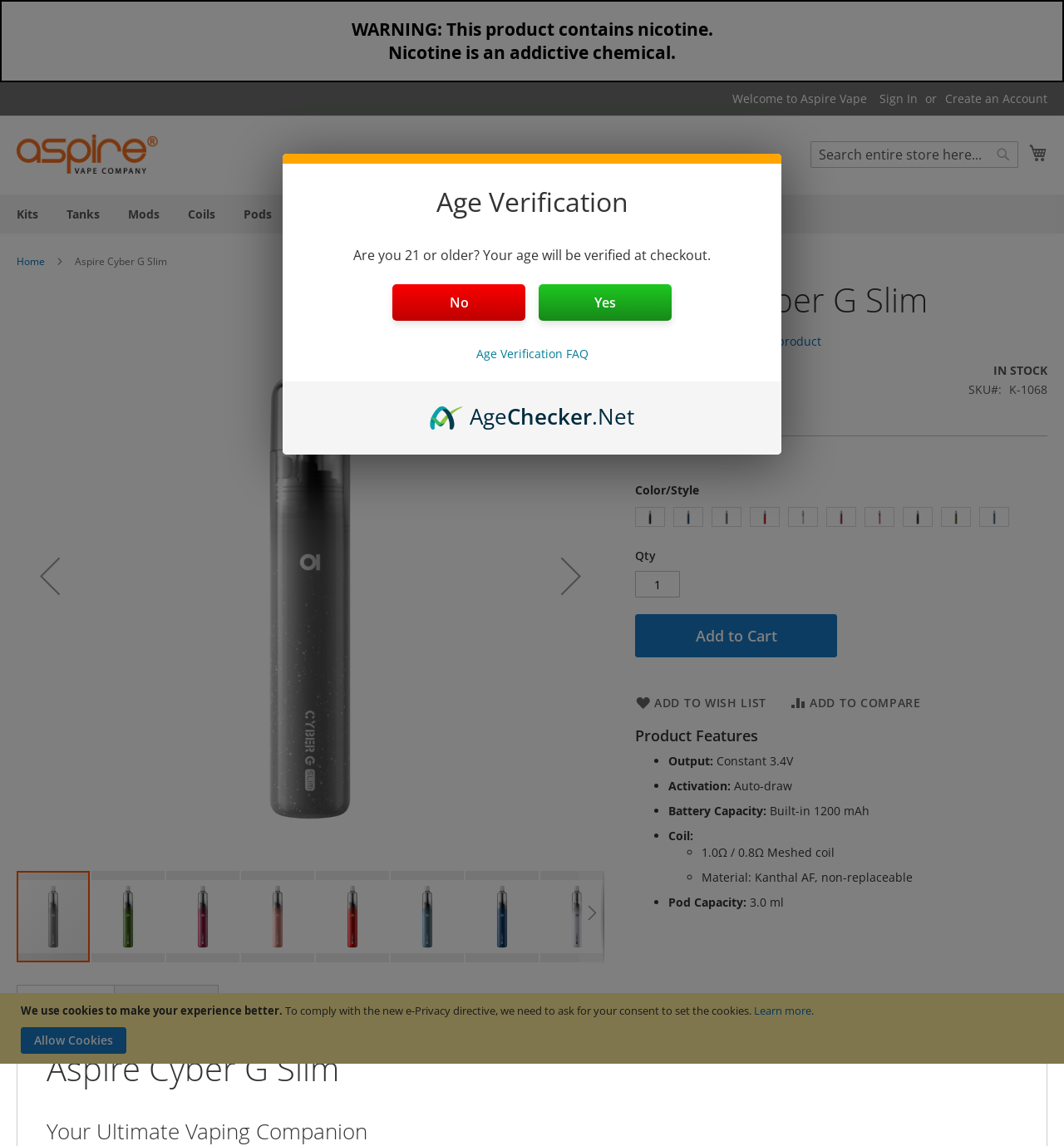Please provide a short answer using a single word or phrase for the question:
What is the availability of the product?

IN STOCK